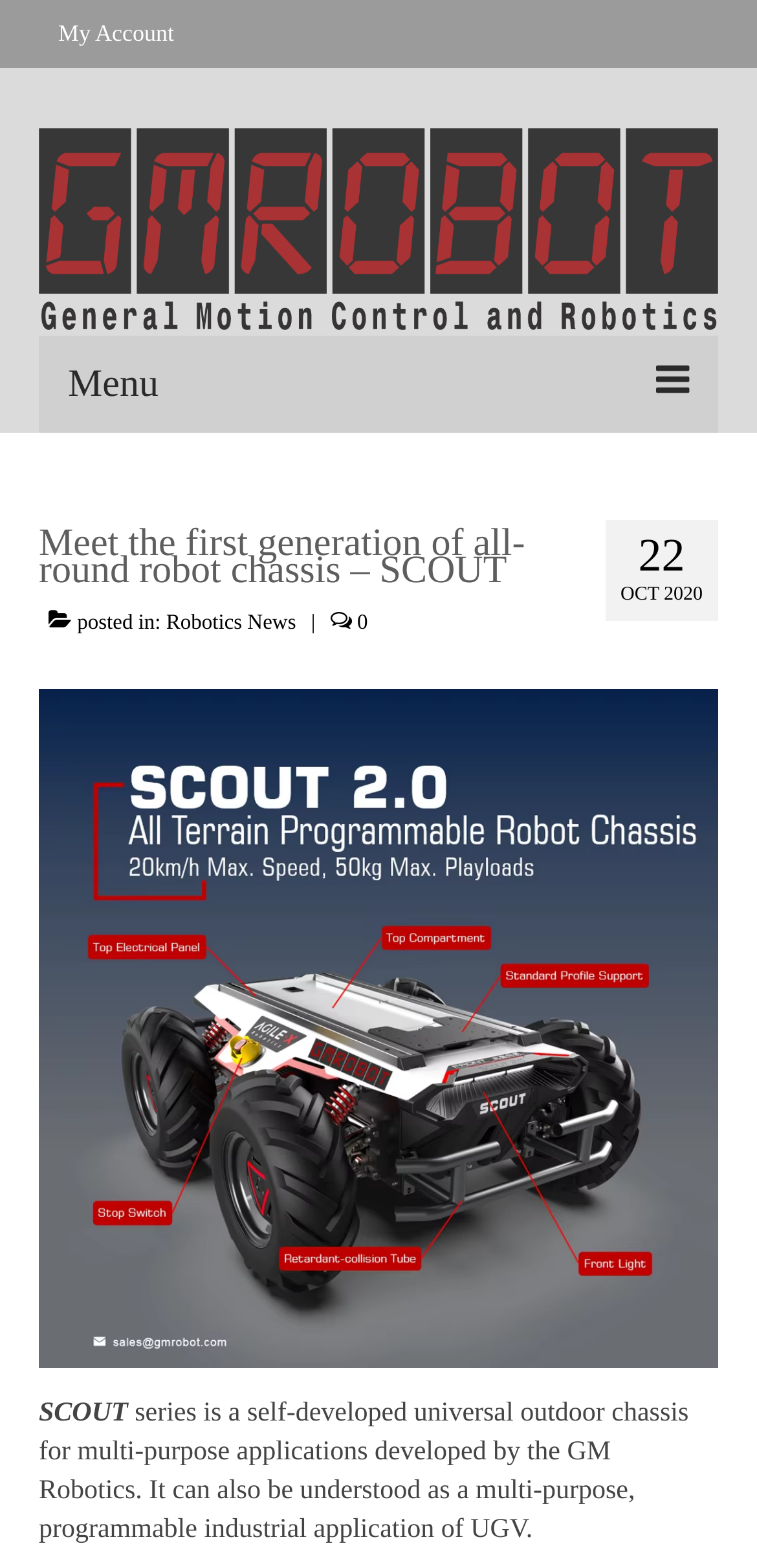Please indicate the bounding box coordinates of the element's region to be clicked to achieve the instruction: "Click on My Account". Provide the coordinates as four float numbers between 0 and 1, i.e., [left, top, right, bottom].

[0.051, 0.0, 0.256, 0.042]